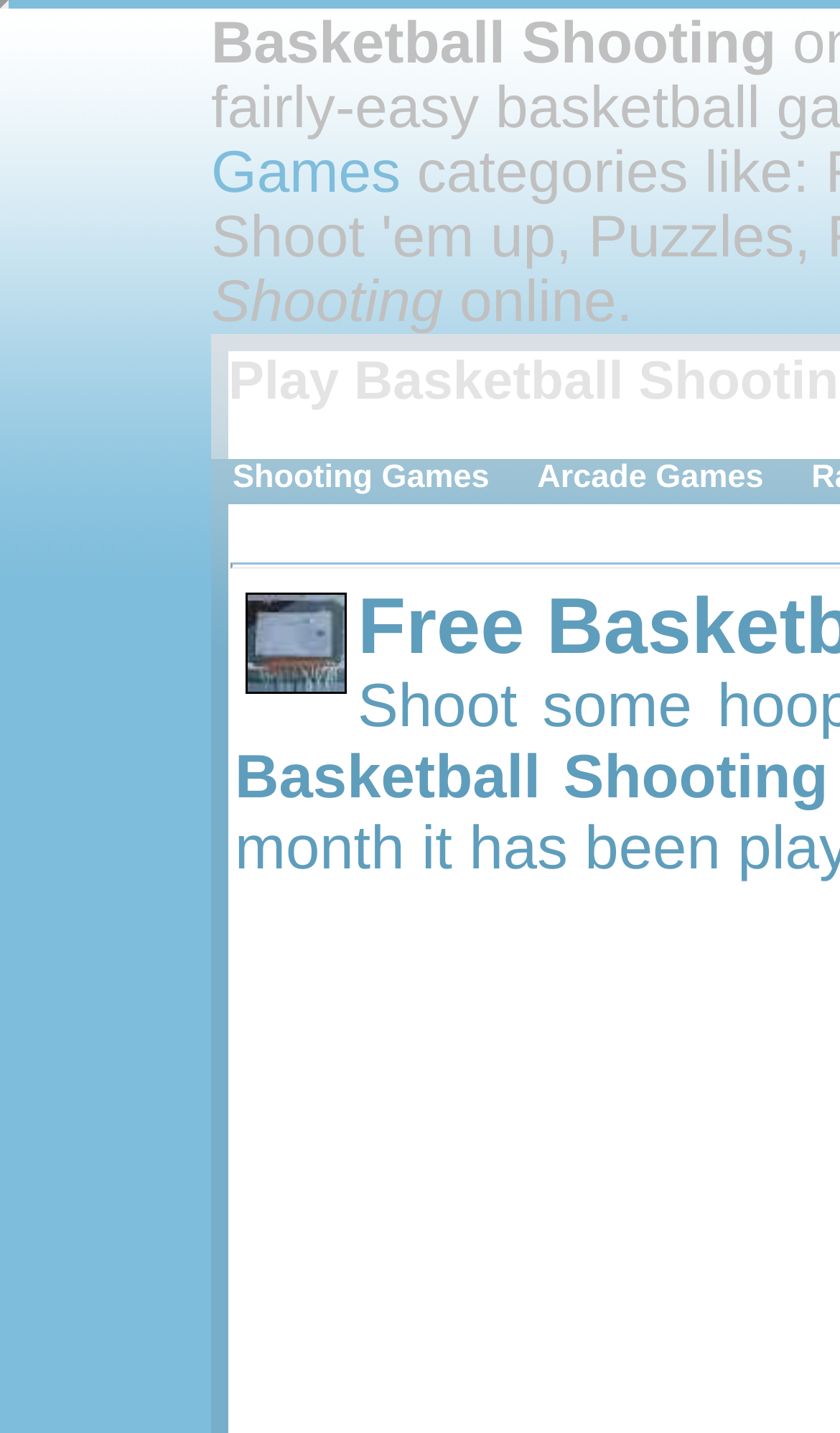Please find and report the primary heading text from the webpage.

Play Basketball Shooting Games Online